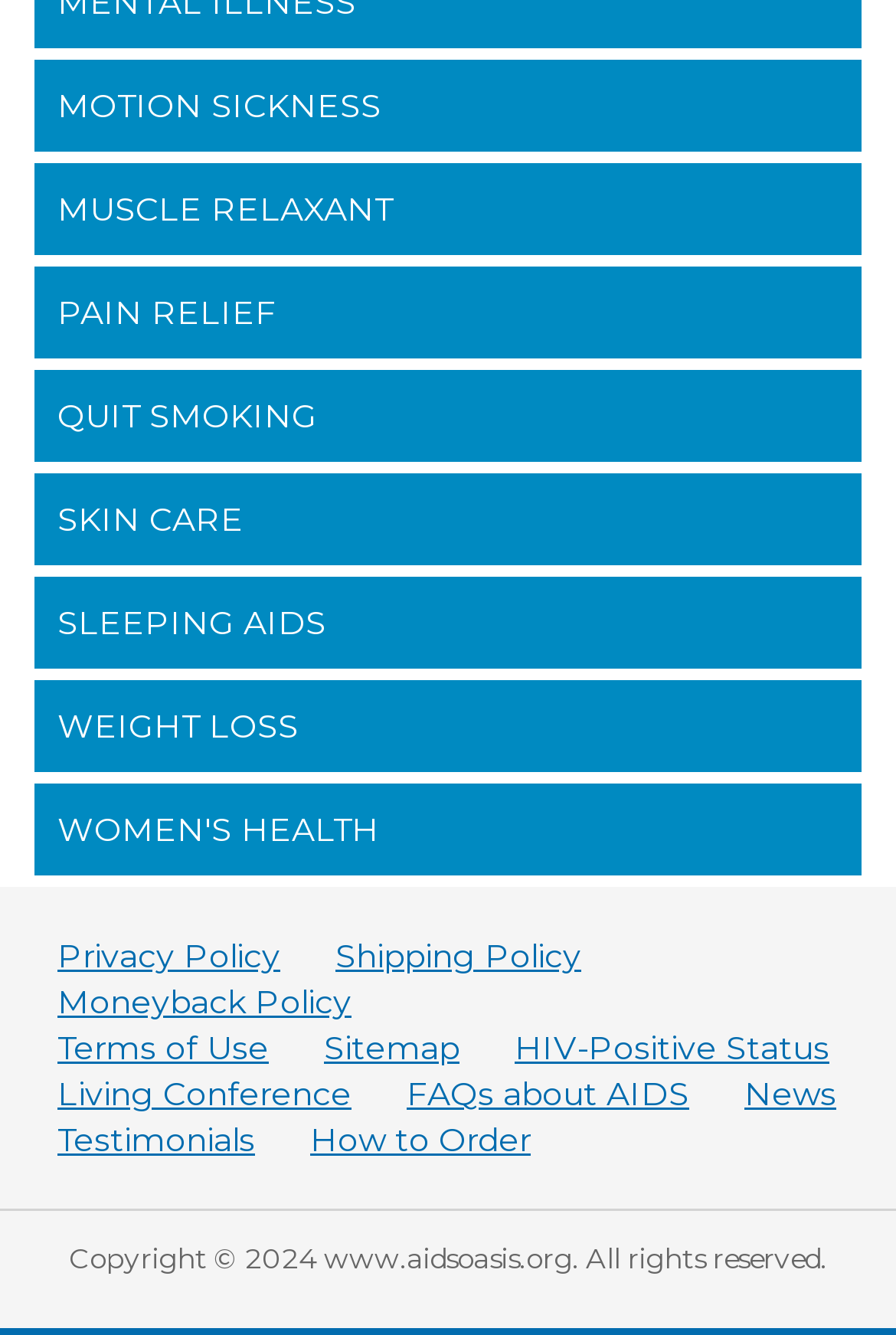Pinpoint the bounding box coordinates of the clickable element needed to complete the instruction: "Learn about WEIGHT LOSS". The coordinates should be provided as four float numbers between 0 and 1: [left, top, right, bottom].

[0.038, 0.509, 0.962, 0.578]